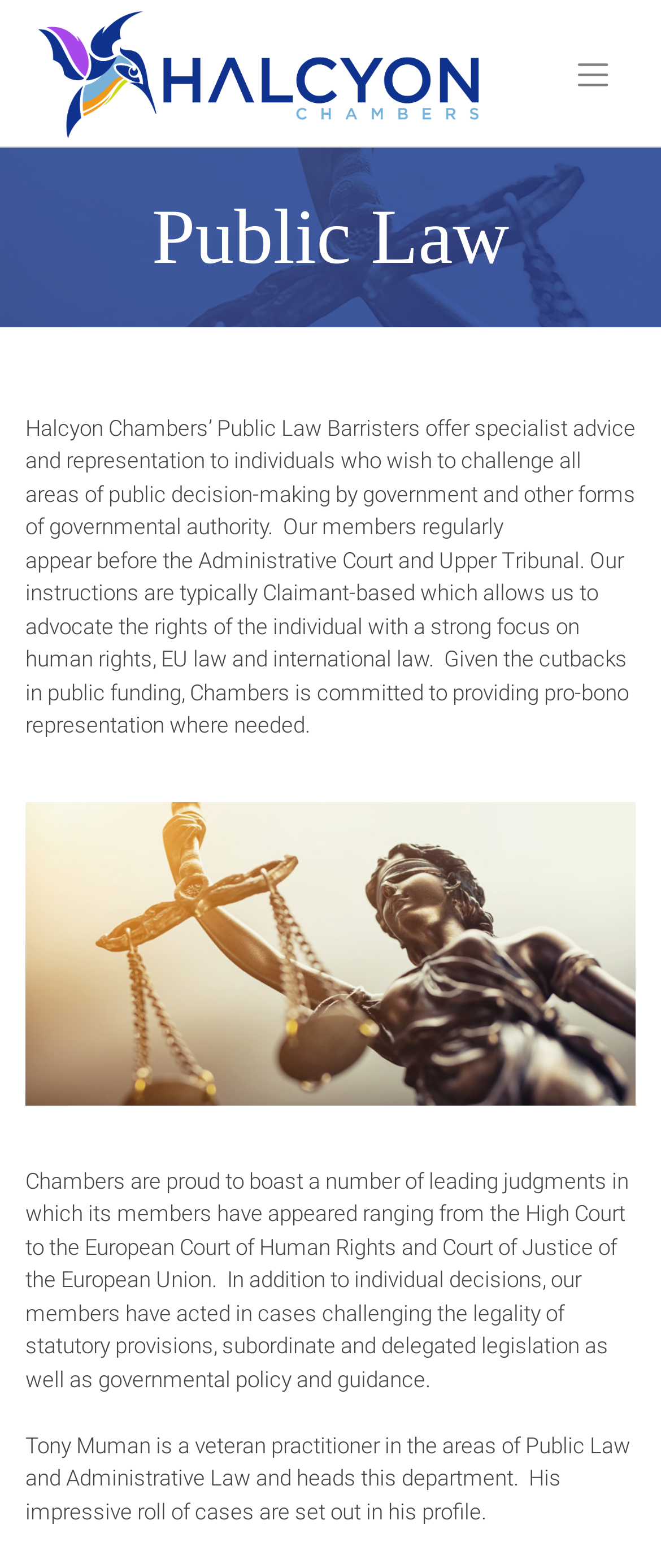Who heads the Public Law department?
Please give a detailed and elaborate answer to the question.

The head of the Public Law department can be found in the static text element that mentions 'Tony Muman is a veteran practitioner in the areas of Public Law and Administrative Law and heads this department'.